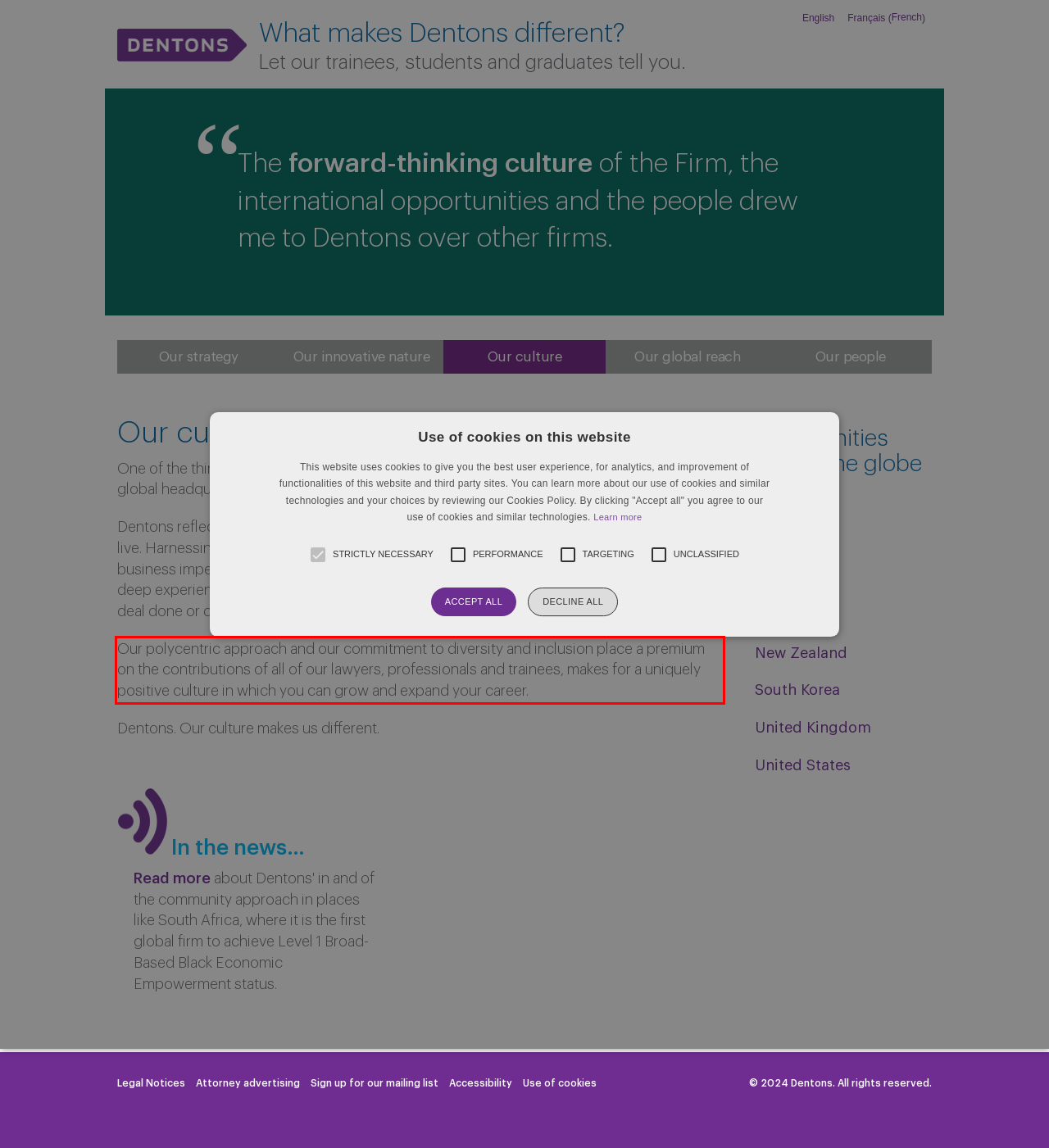From the screenshot of the webpage, locate the red bounding box and extract the text contained within that area.

Our polycentric approach and our commitment to diversity and inclusion place a premium on the contributions of all of our lawyers, professionals and trainees, makes for a uniquely positive culture in which you can grow and expand your career.